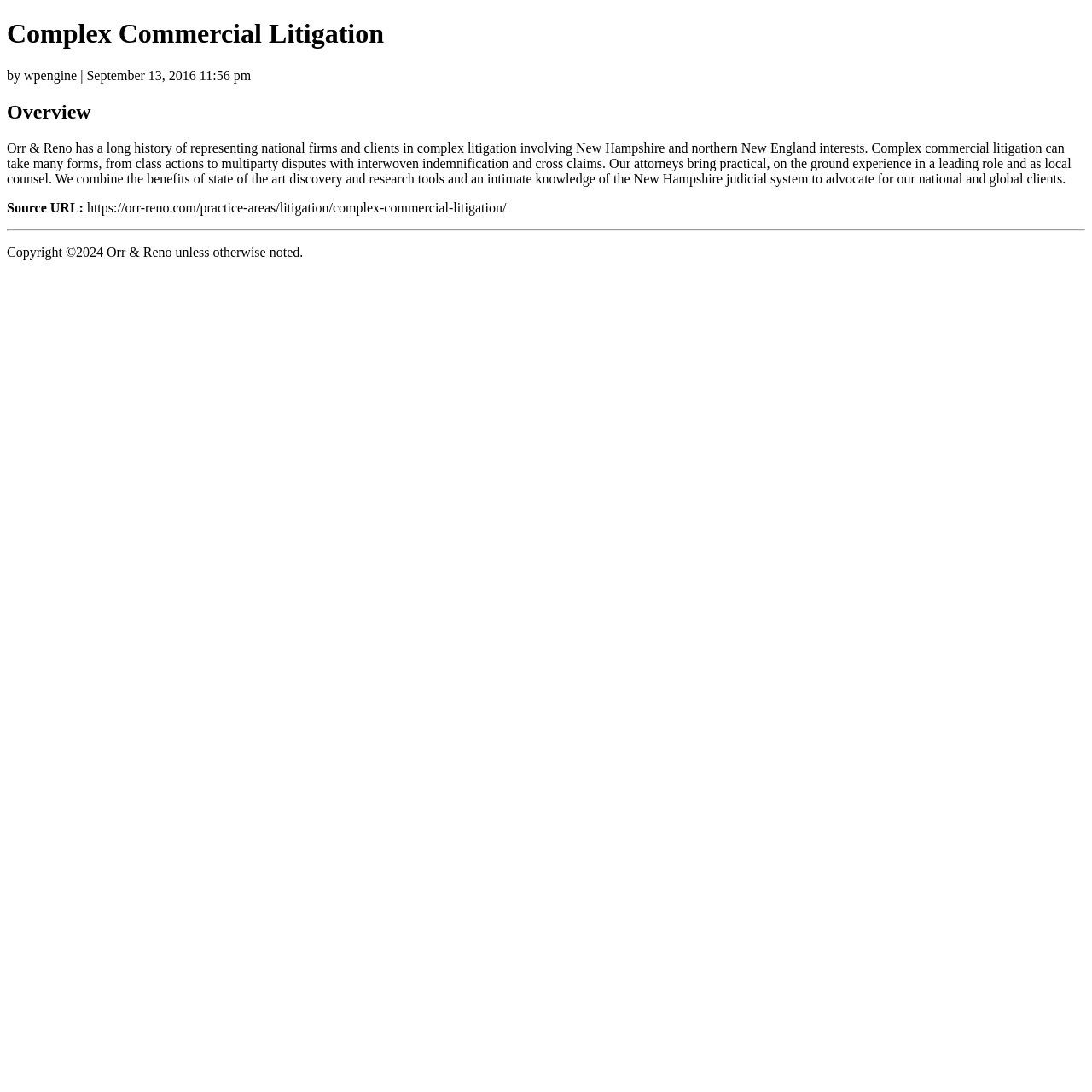Offer a meticulous caption that includes all visible features of the webpage.

The webpage is about Complex Commercial Litigation at Orr & Reno, a law firm. At the top, there is a heading that reads "Complex Commercial Litigation". Below this heading, there is a line of text that indicates the page was posted by wpengine on September 13, 2016. 

Further down, there is another heading that says "Overview". Under this heading, there is a paragraph of text that describes the law firm's experience and expertise in complex commercial litigation, including class actions and multiparty disputes. The text also highlights the firm's use of advanced discovery and research tools, as well as its knowledge of the New Hampshire judicial system.

To the right of the "Overview" heading, there is a line of text that says "Source URL:", followed by a URL link to the webpage. 

At the bottom of the page, there is a horizontal separator line, above which is a line of text that displays the copyright information, stating that the content is owned by Orr & Reno unless otherwise noted.